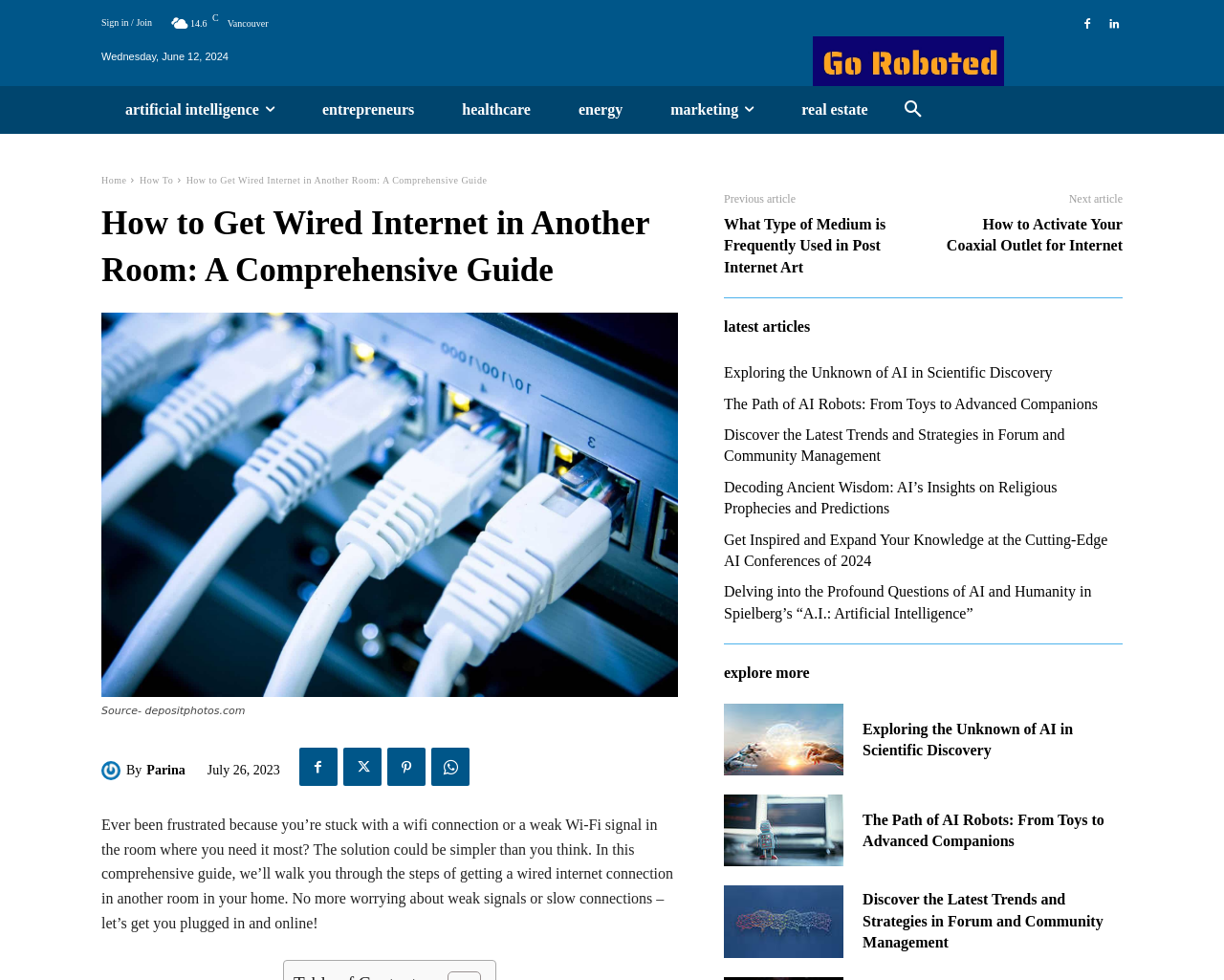Find the bounding box coordinates of the element to click in order to complete this instruction: "View the latest articles". The bounding box coordinates must be four float numbers between 0 and 1, denoted as [left, top, right, bottom].

[0.591, 0.324, 0.662, 0.343]